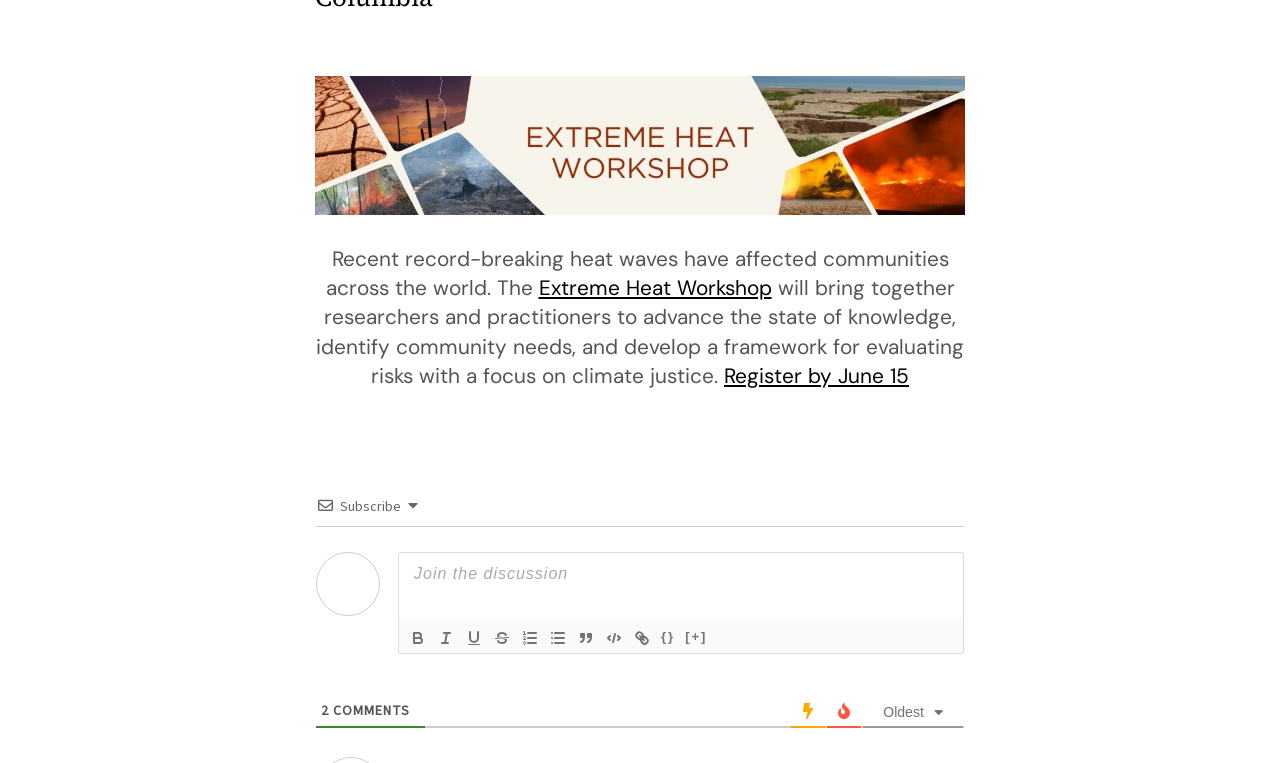Locate the bounding box coordinates of the element that should be clicked to fulfill the instruction: "Click the 'SUBSCRIBE' link".

None